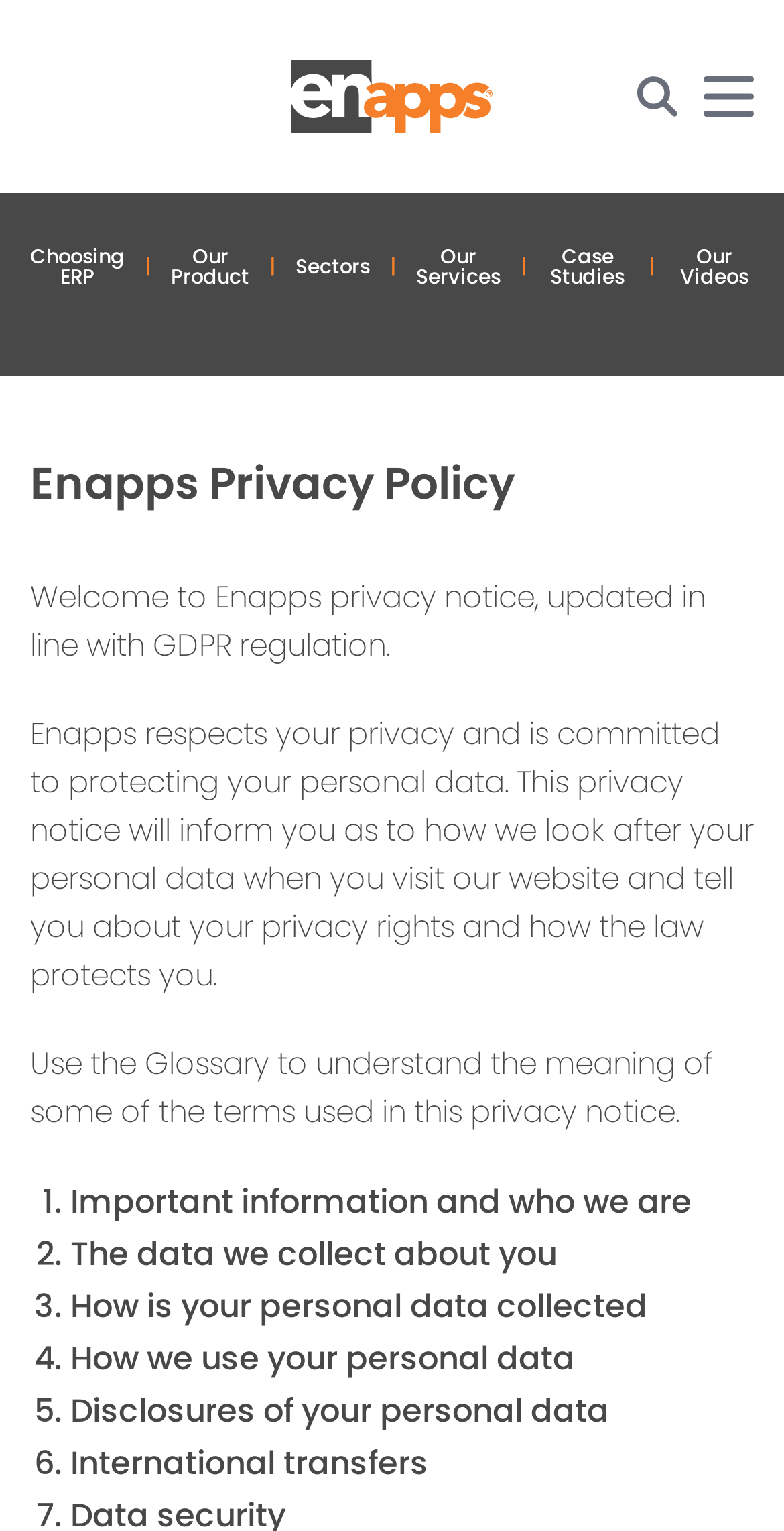Using the element description provided, determine the bounding box coordinates in the format (top-left x, top-left y, bottom-right x, bottom-right y). Ensure that all values are floating point numbers between 0 and 1. Element description: alt="Enapps Enterprise Applications"

[0.372, 0.039, 0.628, 0.086]